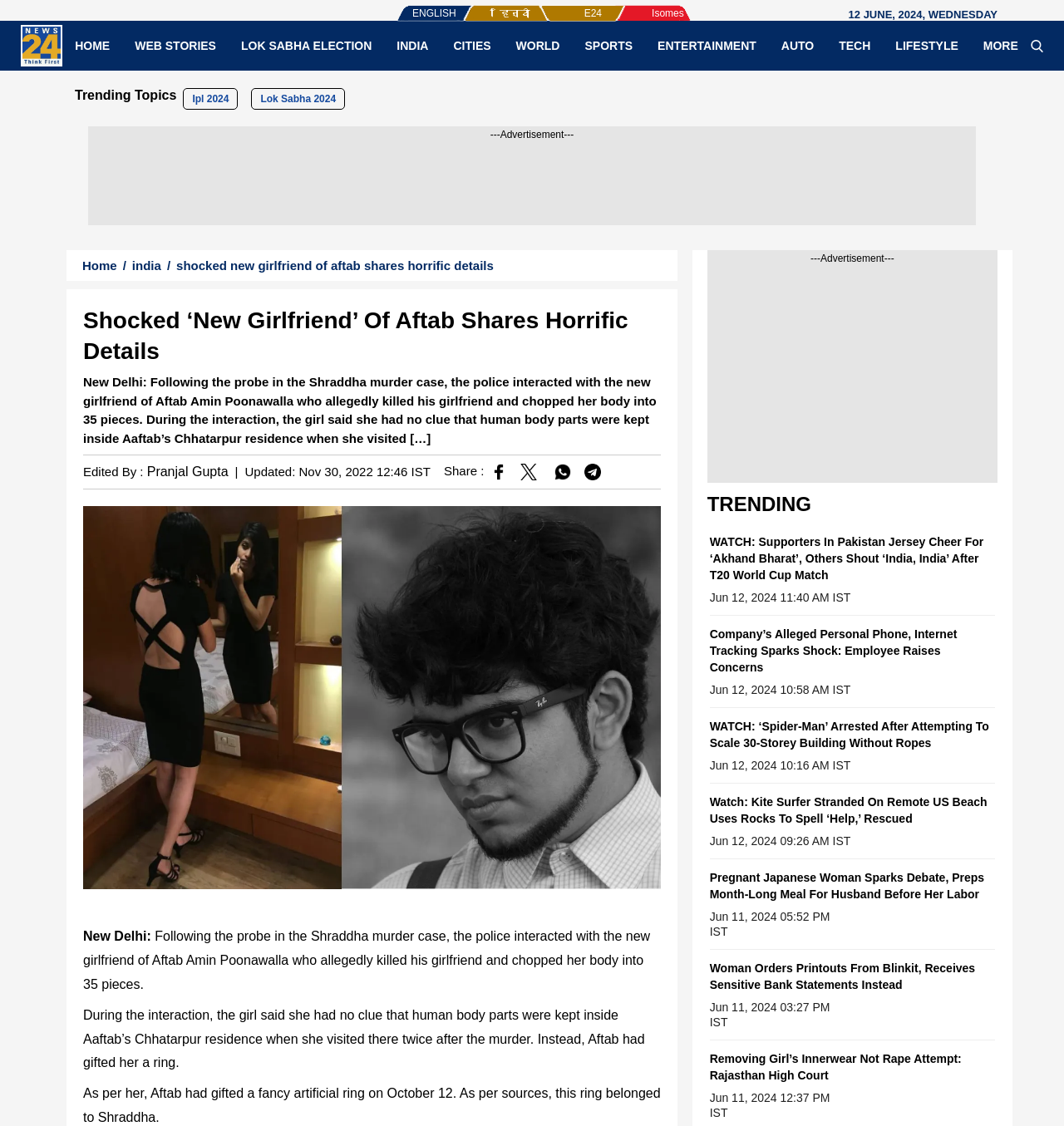Using the element description provided, determine the bounding box coordinates in the format (top-left x, top-left y, bottom-right x, bottom-right y). Ensure that all values are floating point numbers between 0 and 1. Element description: Web Stories

[0.115, 0.034, 0.215, 0.047]